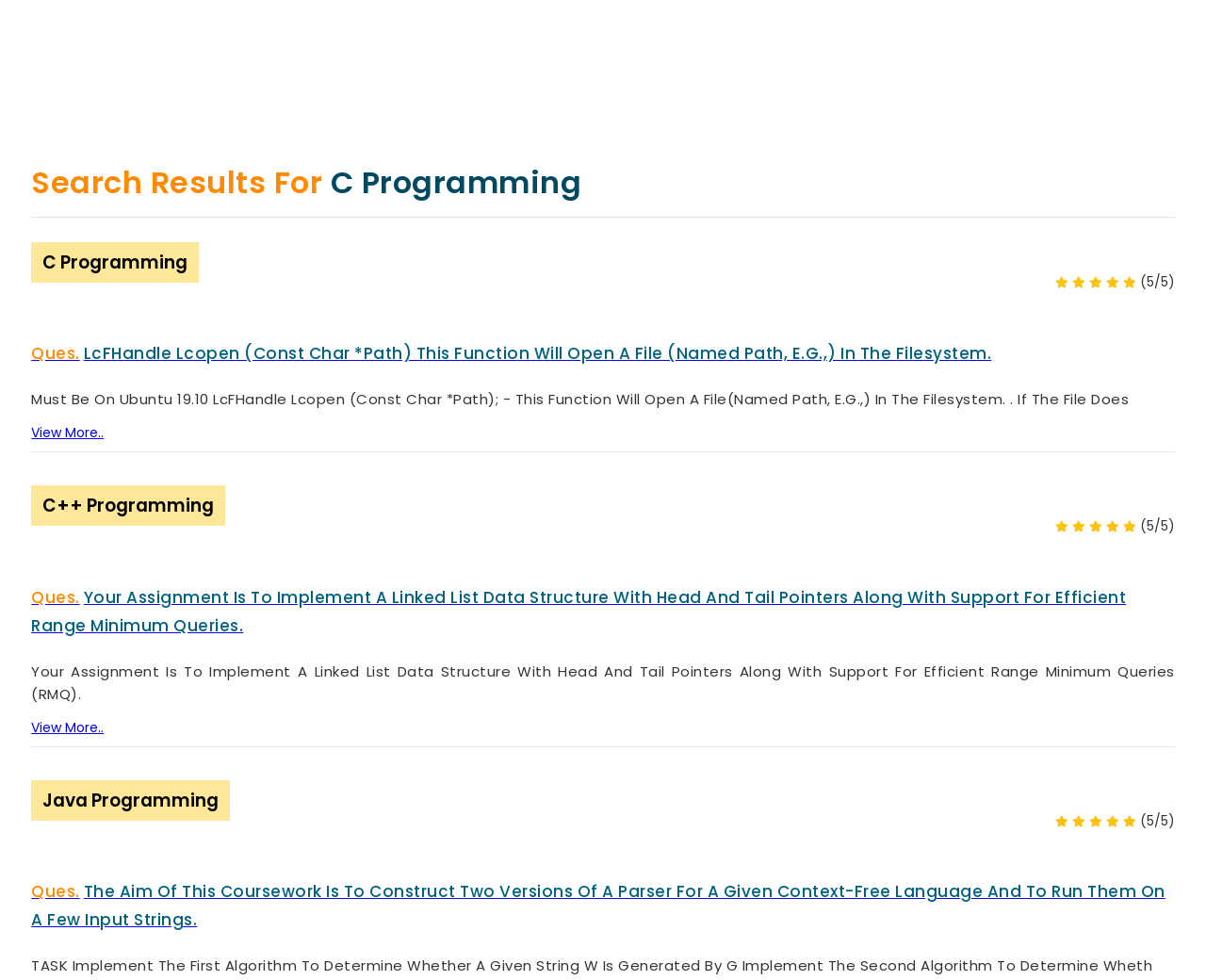Determine the coordinates of the bounding box for the clickable area needed to execute this instruction: "Check the reviews".

[0.026, 0.263, 0.075, 0.282]